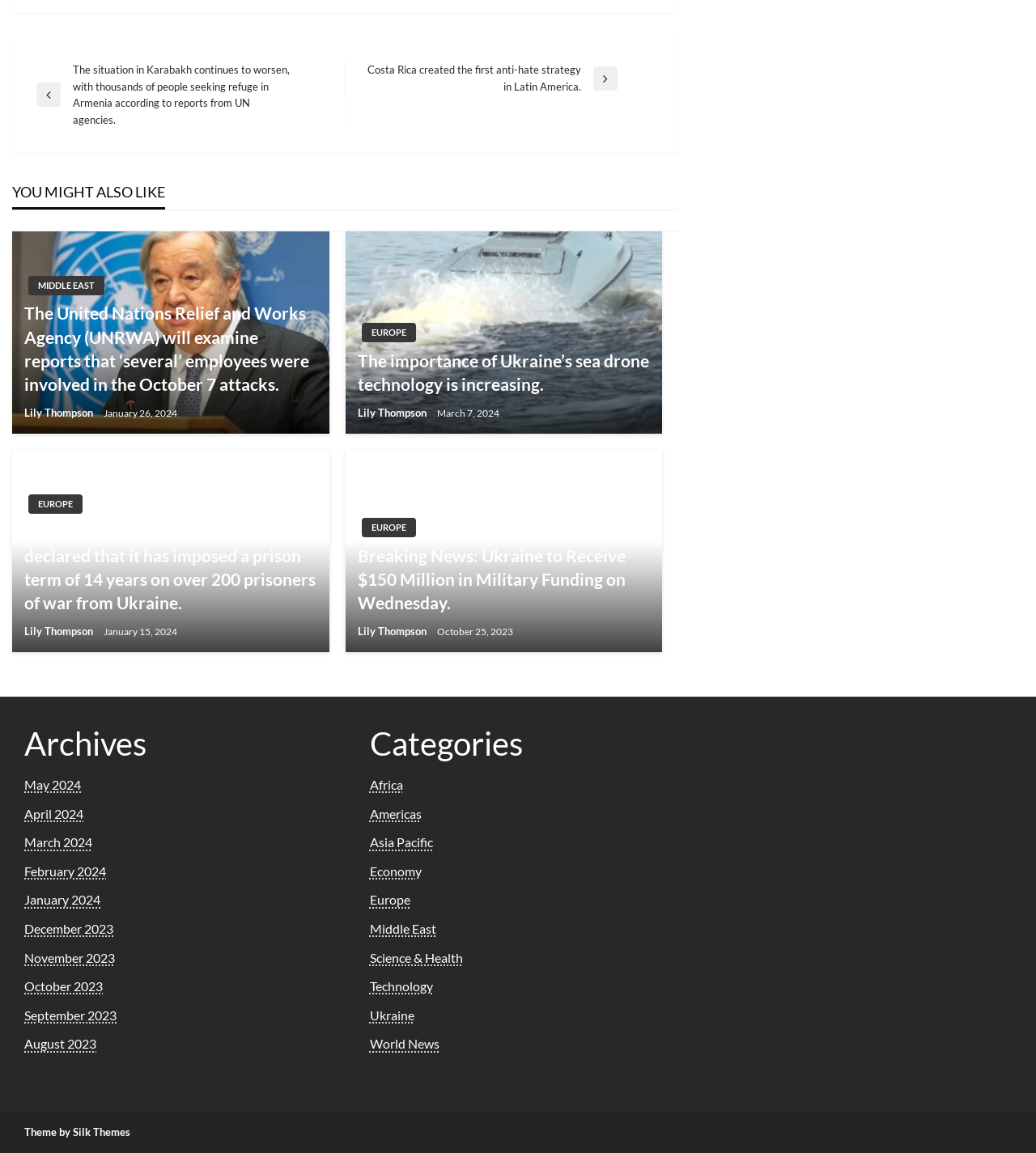Find the bounding box coordinates for the area that should be clicked to accomplish the instruction: "Browse the archives for 'January 2024'".

[0.023, 0.774, 0.097, 0.787]